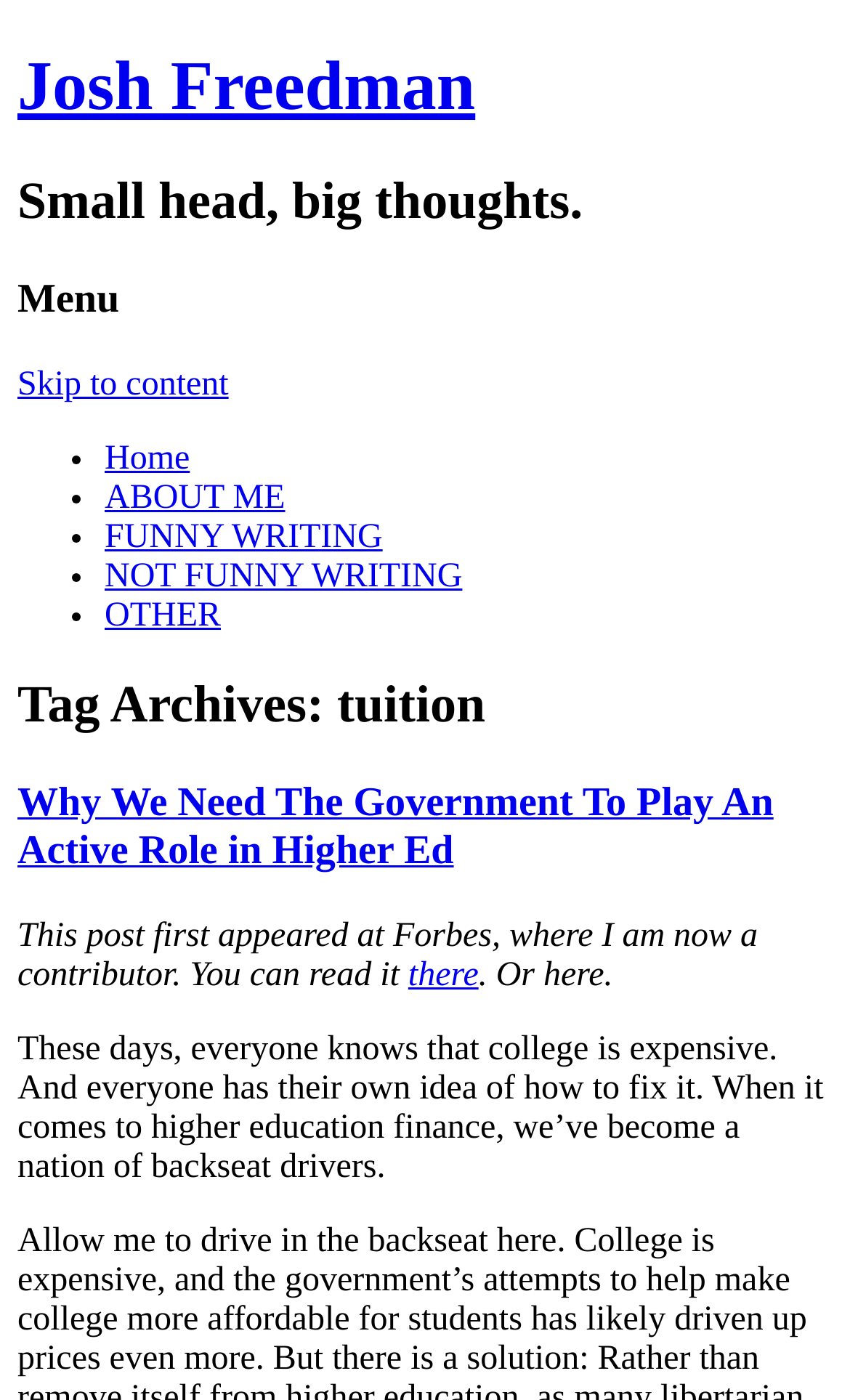Please specify the bounding box coordinates of the area that should be clicked to accomplish the following instruction: "read the article about government role in higher education". The coordinates should consist of four float numbers between 0 and 1, i.e., [left, top, right, bottom].

[0.021, 0.558, 0.91, 0.625]